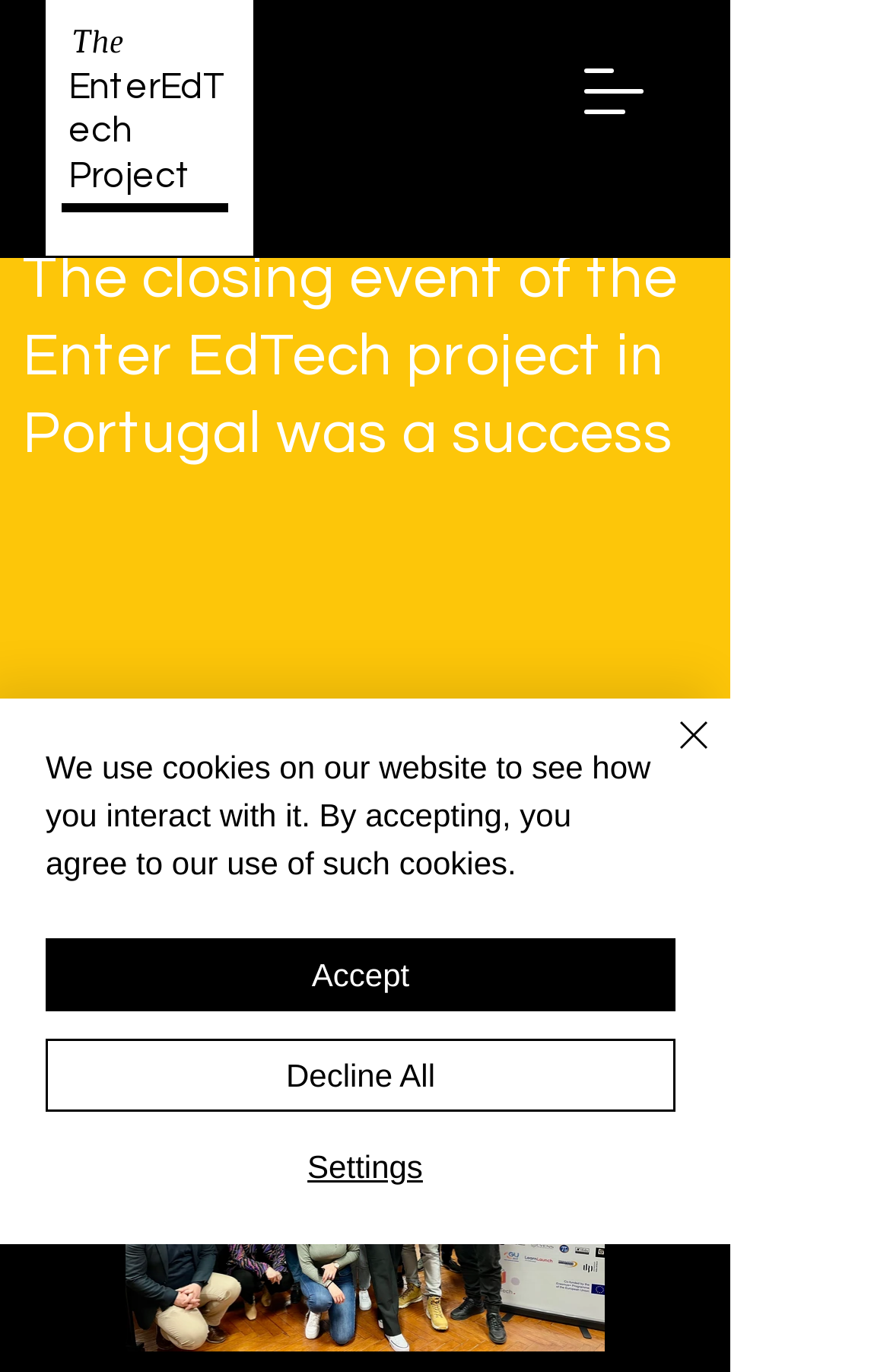Identify the bounding box coordinates of the clickable section necessary to follow the following instruction: "View the project details". The coordinates should be presented as four float numbers from 0 to 1, i.e., [left, top, right, bottom].

[0.077, 0.114, 0.215, 0.141]